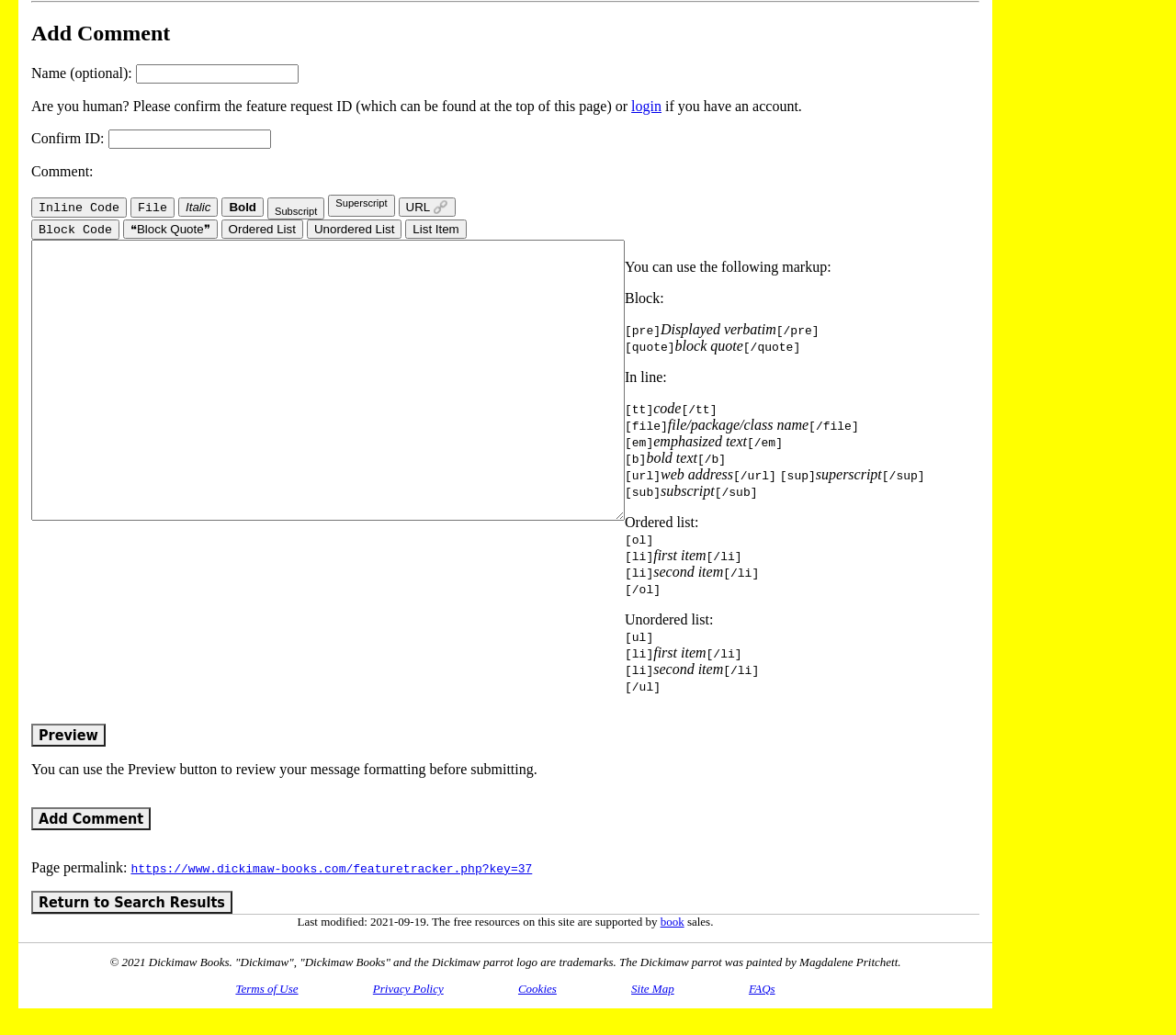For the given element description Return to Search Results, determine the bounding box coordinates of the UI element. The coordinates should follow the format (top-left x, top-left y, bottom-right x, bottom-right y) and be within the range of 0 to 1.

[0.027, 0.86, 0.198, 0.882]